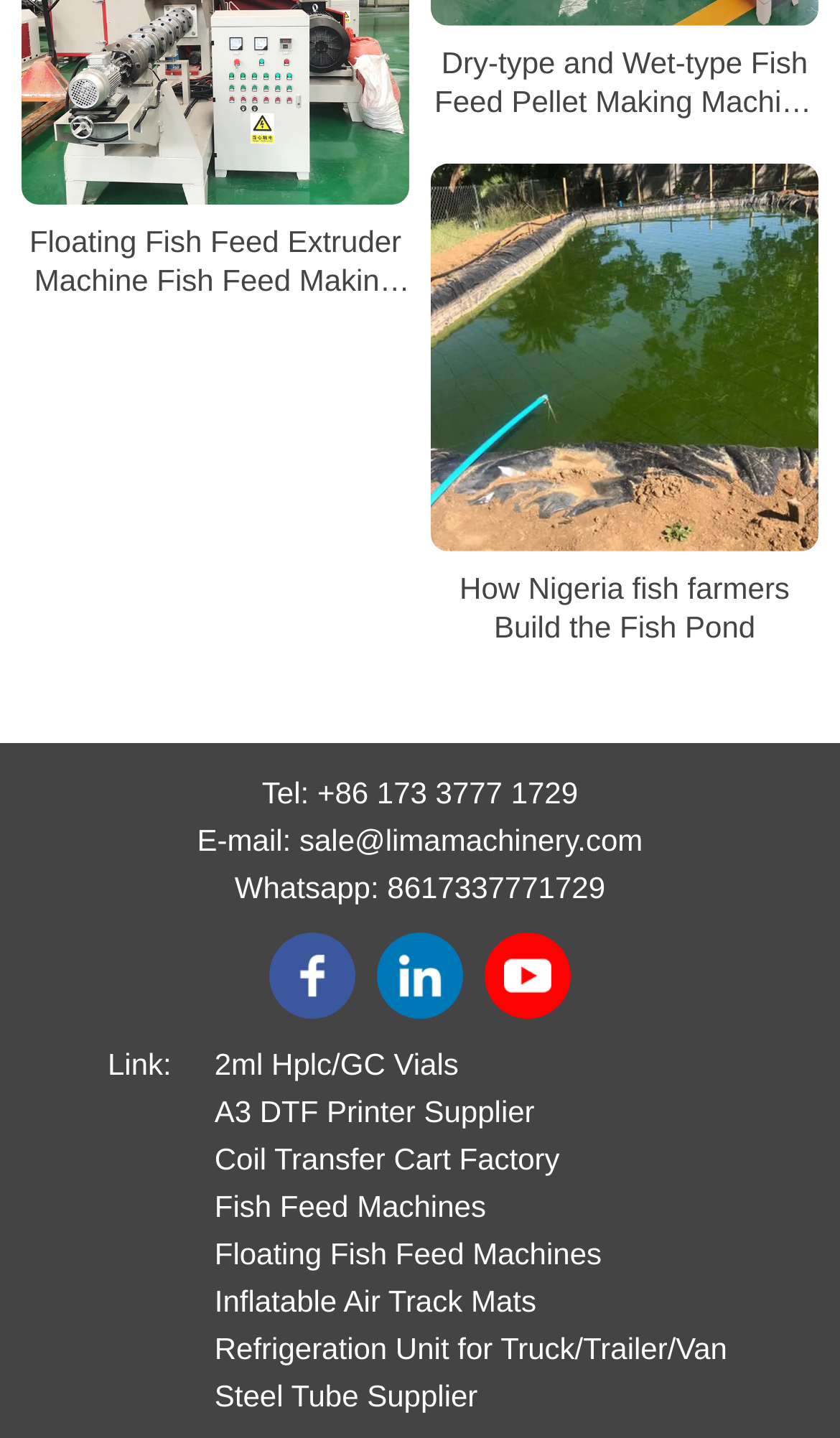Please specify the bounding box coordinates of the region to click in order to perform the following instruction: "Check the details of Floating Fish Feed Extruder Machine".

[0.026, 0.154, 0.487, 0.208]